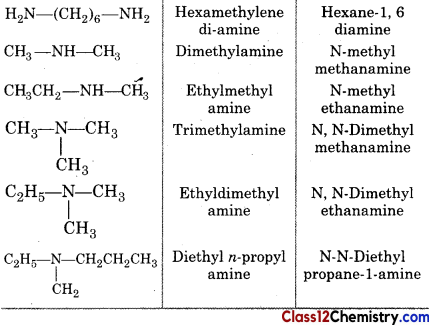Describe the scene depicted in the image with great detail.

The image titled "Nomenclature of Amines Preparation and Properties 3" presents a detailed layout of various amines, categorizing them with their corresponding names. On the left, structural formulas depict the chemical configurations of several amines, including hexamethylene di-amine and dimethylamine, along with ethylmethyl amine and trimethylamine. Each structure is paired with its IUPAC nomenclature. The right side lists common names, such as "N-methyl methanamine" and "N,N-Diethyl propane-1-amine," providing insight into both systematic and familiar terminology used in organic chemistry. This comprehensive reference aids in understanding the complexities of amine classification in chemical nomenclature, enhancing the study of organic compounds.